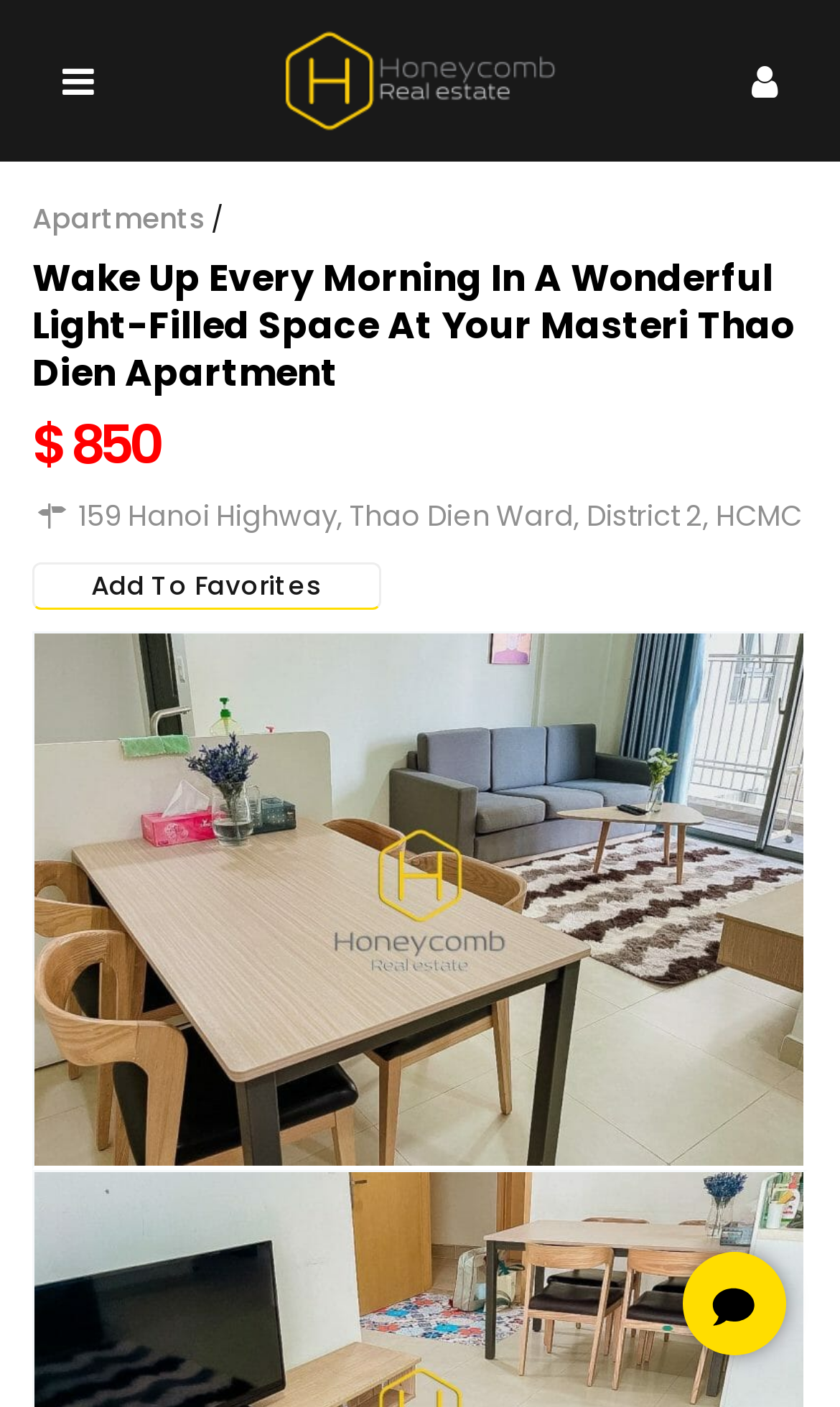What type of property is being advertised?
Please provide a single word or phrase as the answer based on the screenshot.

Apartment